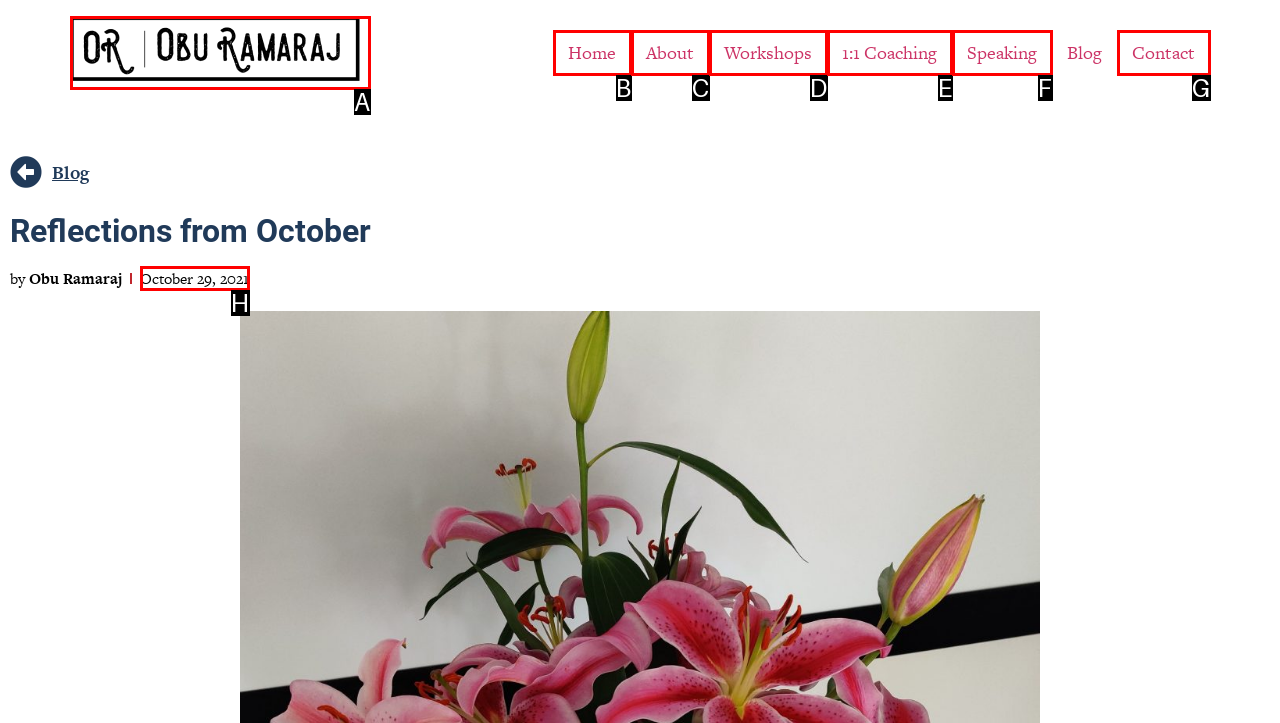Match the element description to one of the options: 1:1 Coaching
Respond with the corresponding option's letter.

E